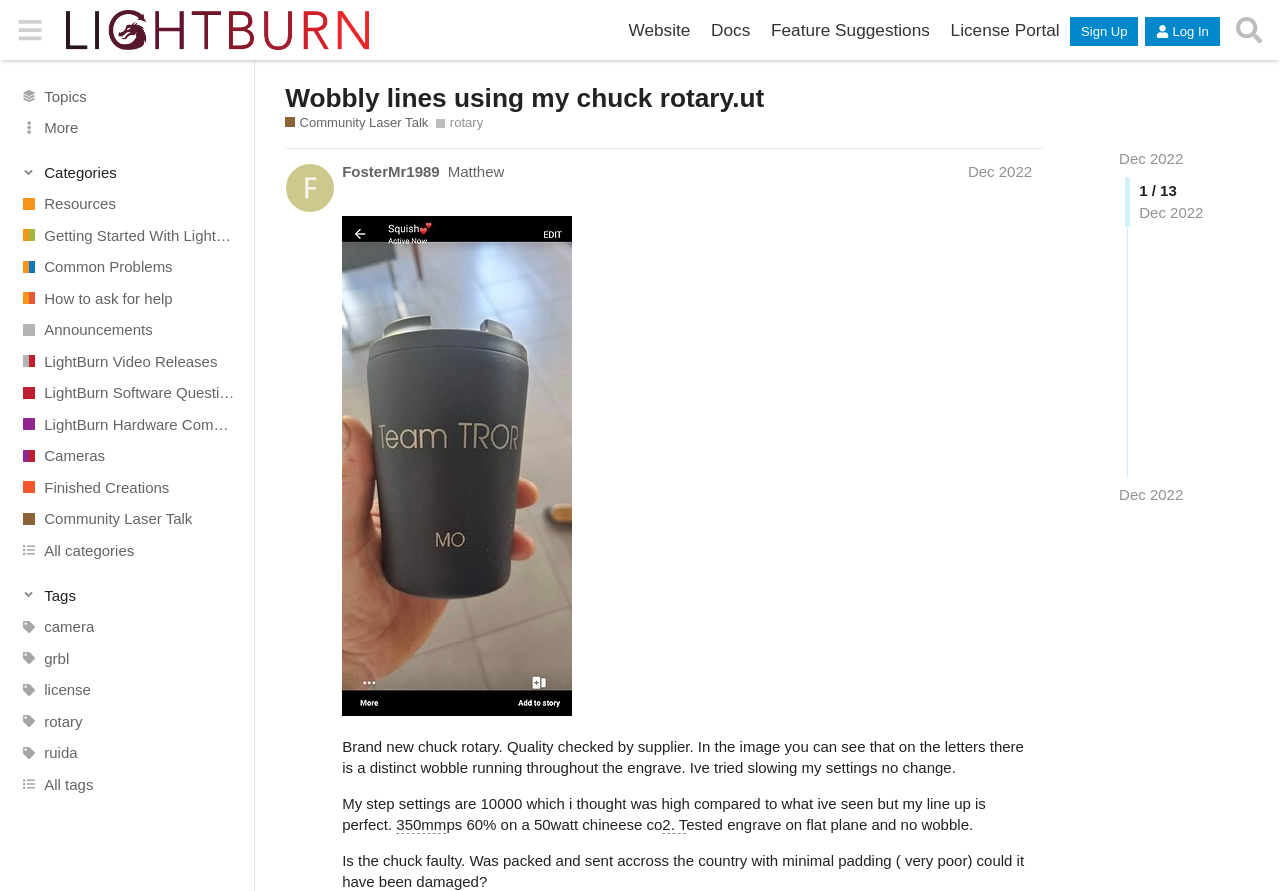Determine the bounding box coordinates for the area that should be clicked to carry out the following instruction: "View the 'Community Laser Talk' category".

[0.0, 0.565, 0.199, 0.6]